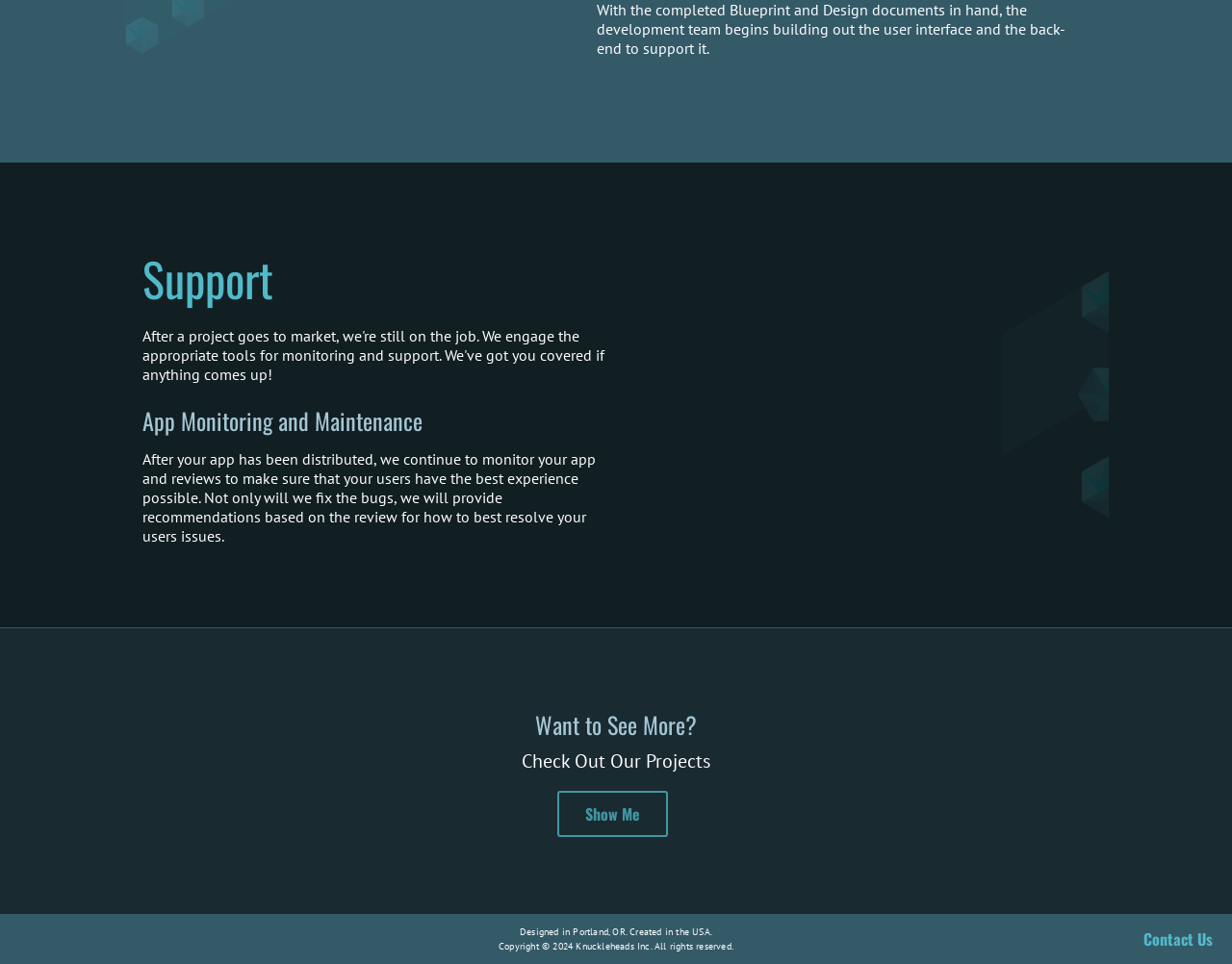Please analyze the image and provide a thorough answer to the question:
What is the team doing after completing the Blueprint and Design documents?

According to the StaticText element with the text 'With the completed Blueprint and Design documents in hand, the development team begins building out the user interface and the back-end to support it.', the team is building out the user interface and back-end after completing the Blueprint and Design documents.